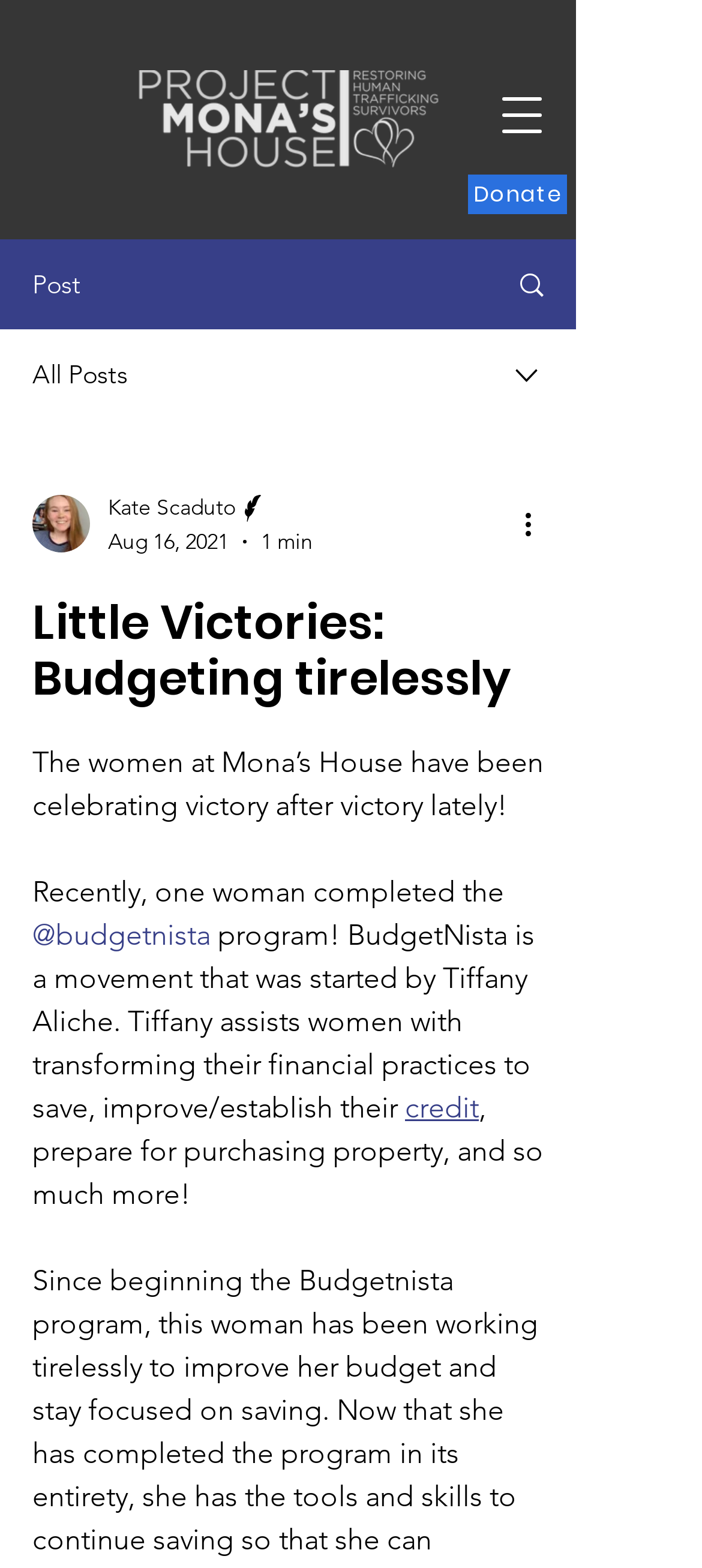Provide the bounding box coordinates of the section that needs to be clicked to accomplish the following instruction: "View all posts."

[0.046, 0.228, 0.182, 0.249]